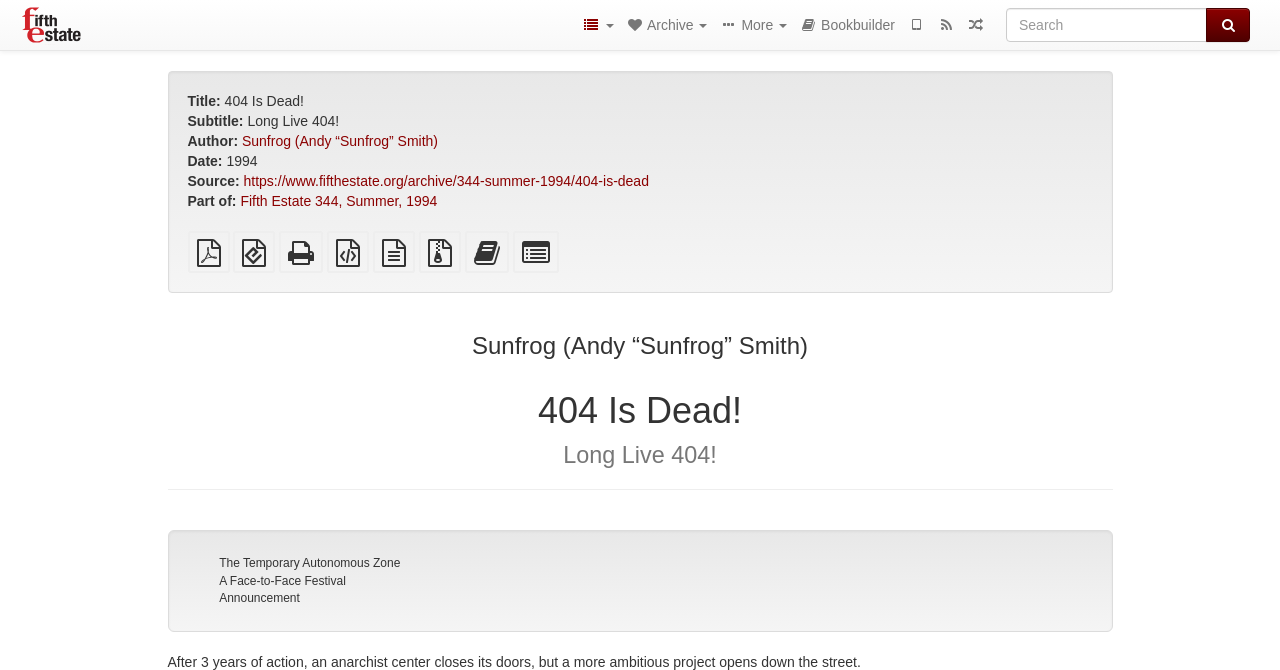Illustrate the webpage with a detailed description.

This webpage is an archive of an article titled "404 Is Dead! Long Live 404!" by Sunfrog (Andy “Sunfrog” Smith), published in the Fifth Estate #344, Summer, 1994. 

At the top left, there is a link to the Fifth Estate Archive, accompanied by an image with the same name. On the top right, there is a search bar with a search button. 

Below the search bar, there are several links aligned horizontally, including Archive, More, Bookbuilder, and others. 

The main content of the webpage is divided into sections. The first section displays the title, subtitle, author, date, source, and part of information of the article. The title "404 Is Dead!" and subtitle "Long Live 404!" are prominently displayed. The author's name, Sunfrog (Andy “Sunfrog” Smith), is a clickable link. The date and source of the article are also provided.

The second section offers various formats of the article, including Plain PDF, EPUB, Standalone HTML, and others. 

The third section has a heading with the author's name, followed by another heading with the title of the article. Below these headings, there are several links to related articles or topics, including "The Temporary Autonomous Zone", "A Face-to-Face Festival", and "Announcement".

At the bottom of the webpage, there is a paragraph of text summarizing the article, which describes the closure of an anarchist center and the opening of a new project.